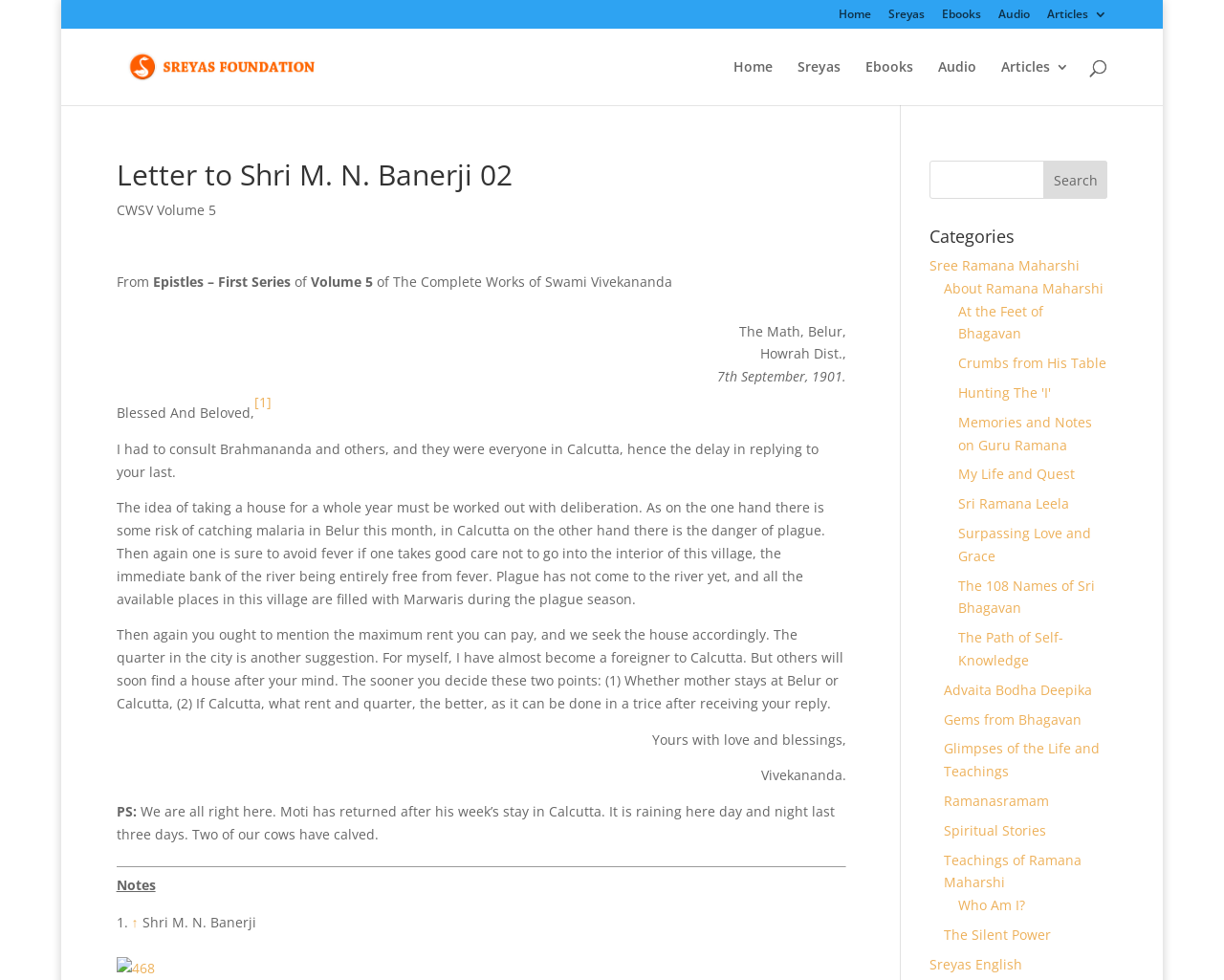Show the bounding box coordinates of the element that should be clicked to complete the task: "View the 'Categories'".

[0.759, 0.232, 0.905, 0.26]